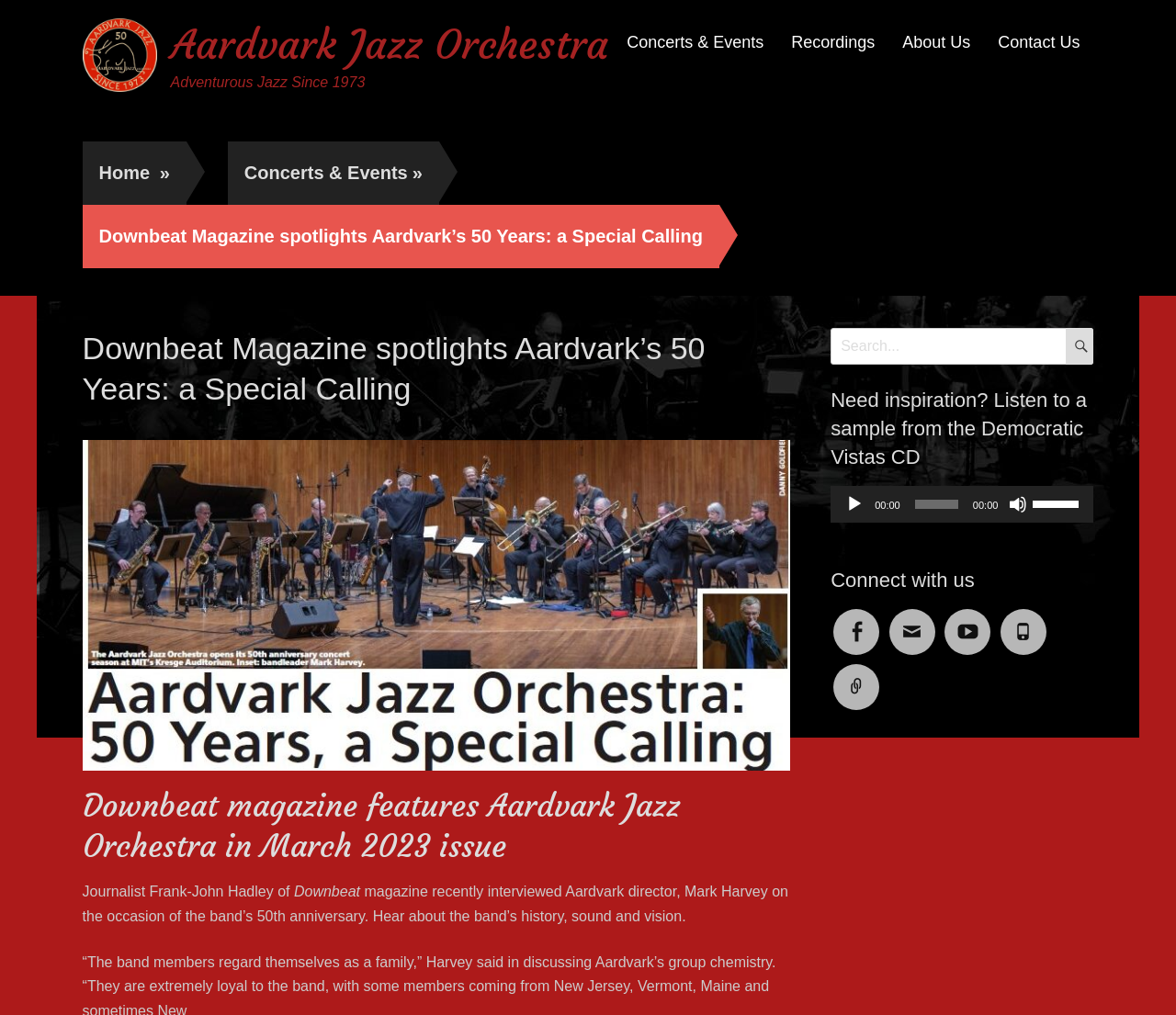What is the name of the CD that has a sample audio?
Provide an in-depth answer to the question, covering all aspects.

The webpage has a section that says 'Need inspiration? Listen to a sample from the Democratic Vistas CD', which suggests that the CD is called Democratic Vistas.